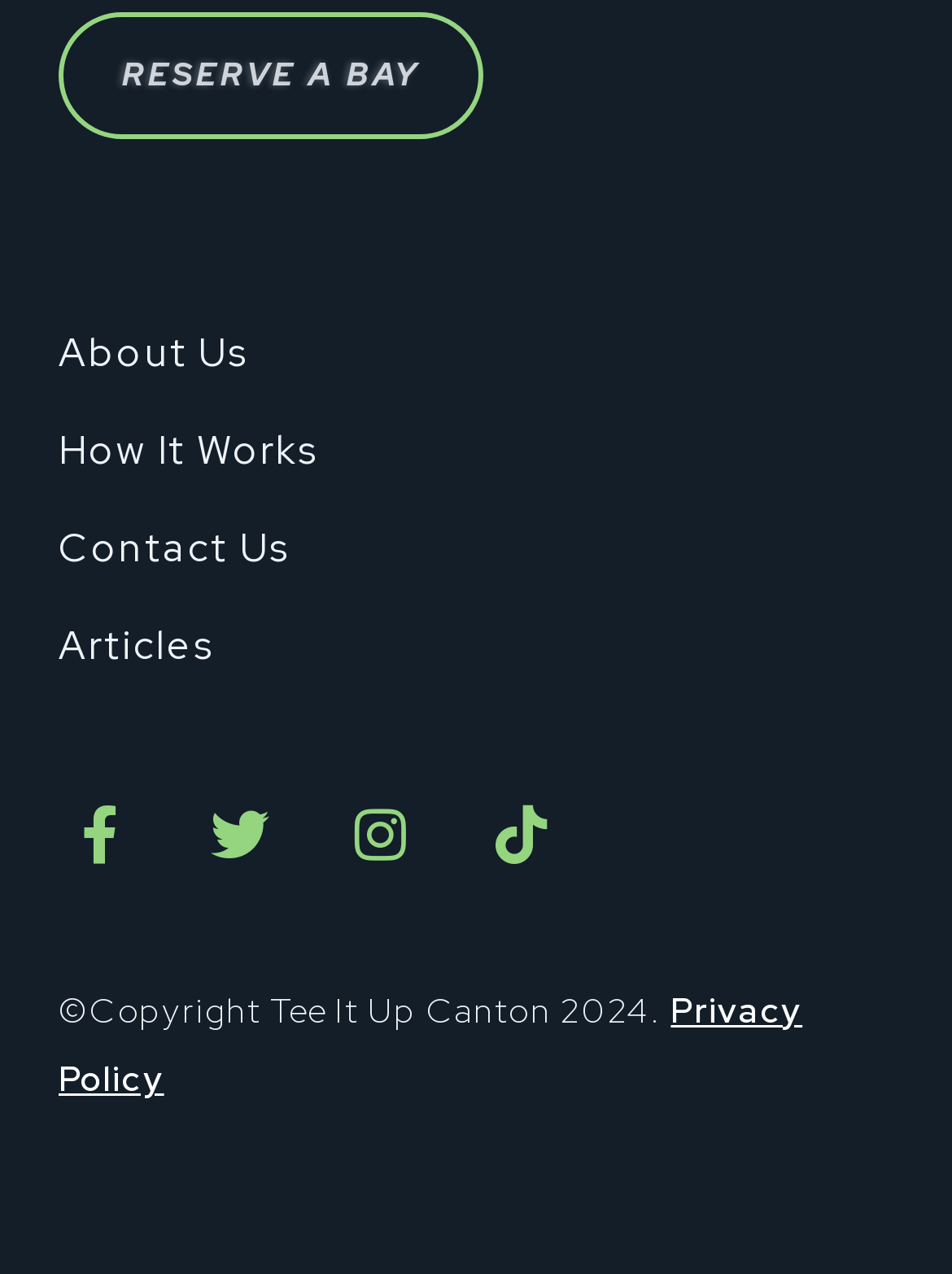Find the bounding box coordinates for the element that must be clicked to complete the instruction: "Read articles". The coordinates should be four float numbers between 0 and 1, indicated as [left, top, right, bottom].

[0.062, 0.492, 0.938, 0.523]